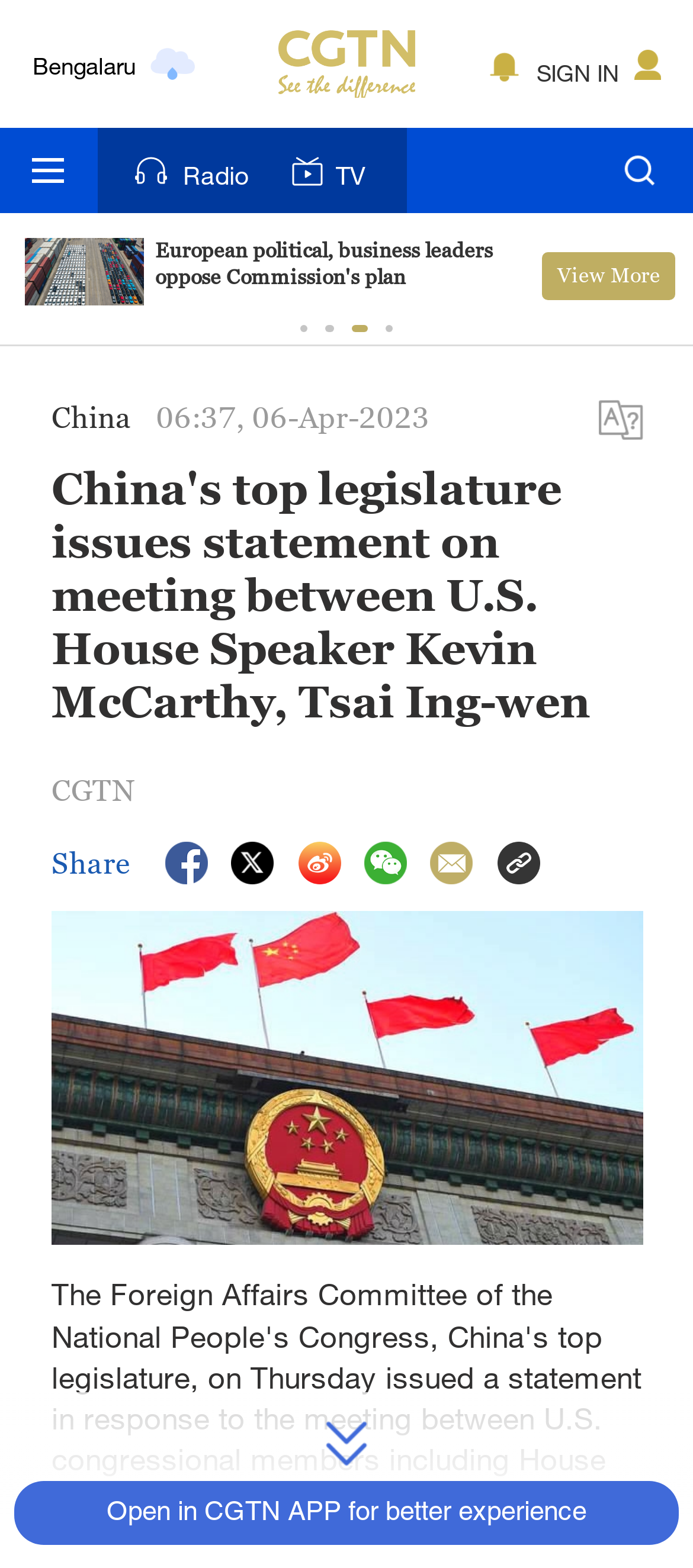Could you indicate the bounding box coordinates of the region to click in order to complete this instruction: "Learn about 'Toxic Sludge is Good for You [think 'biosolids']'".

None